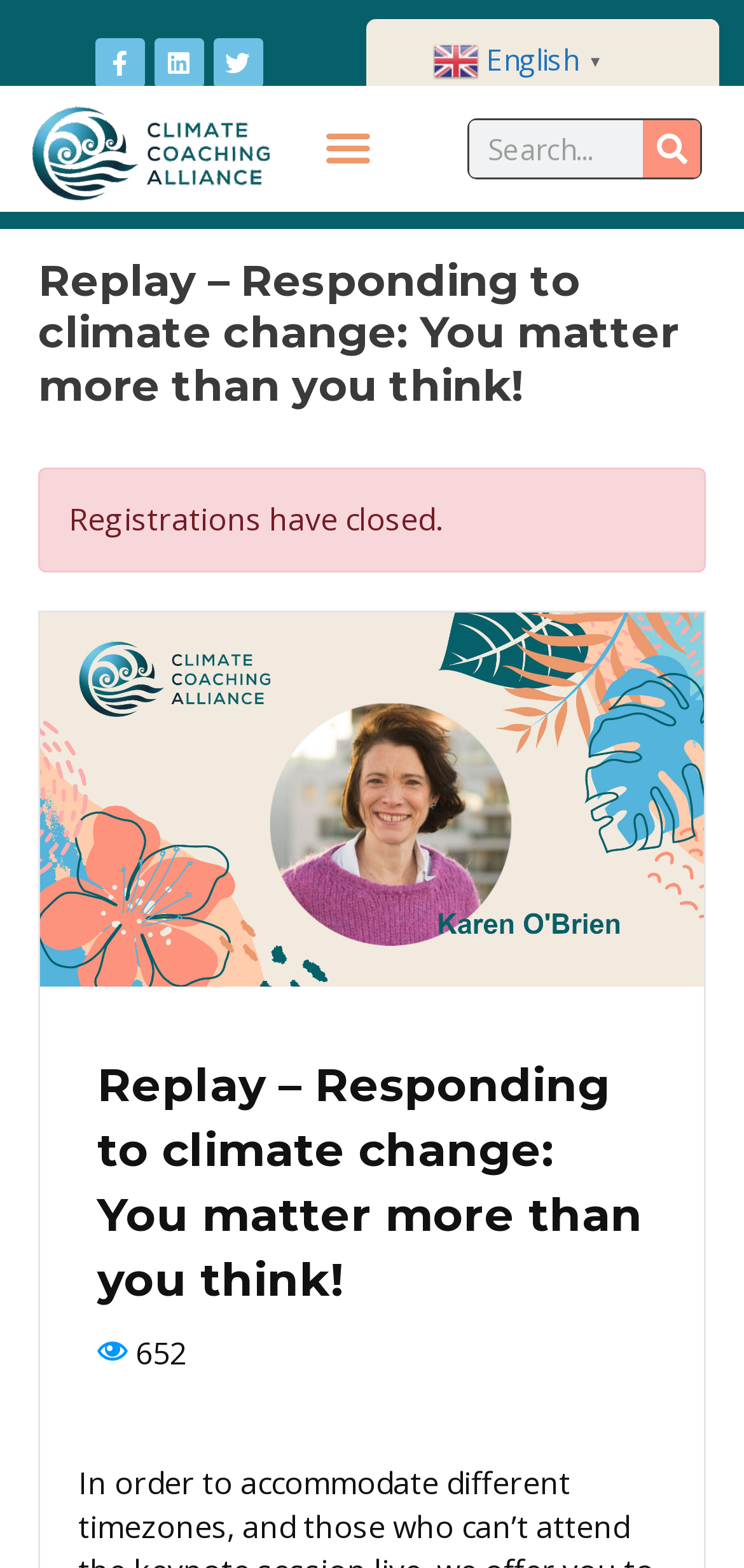Is the menu toggle button expanded?
Please provide a detailed and comprehensive answer to the question.

I found a 'Menu Toggle' button at the top of the webpage, and its 'expanded' property is set to False, indicating that it is not expanded.